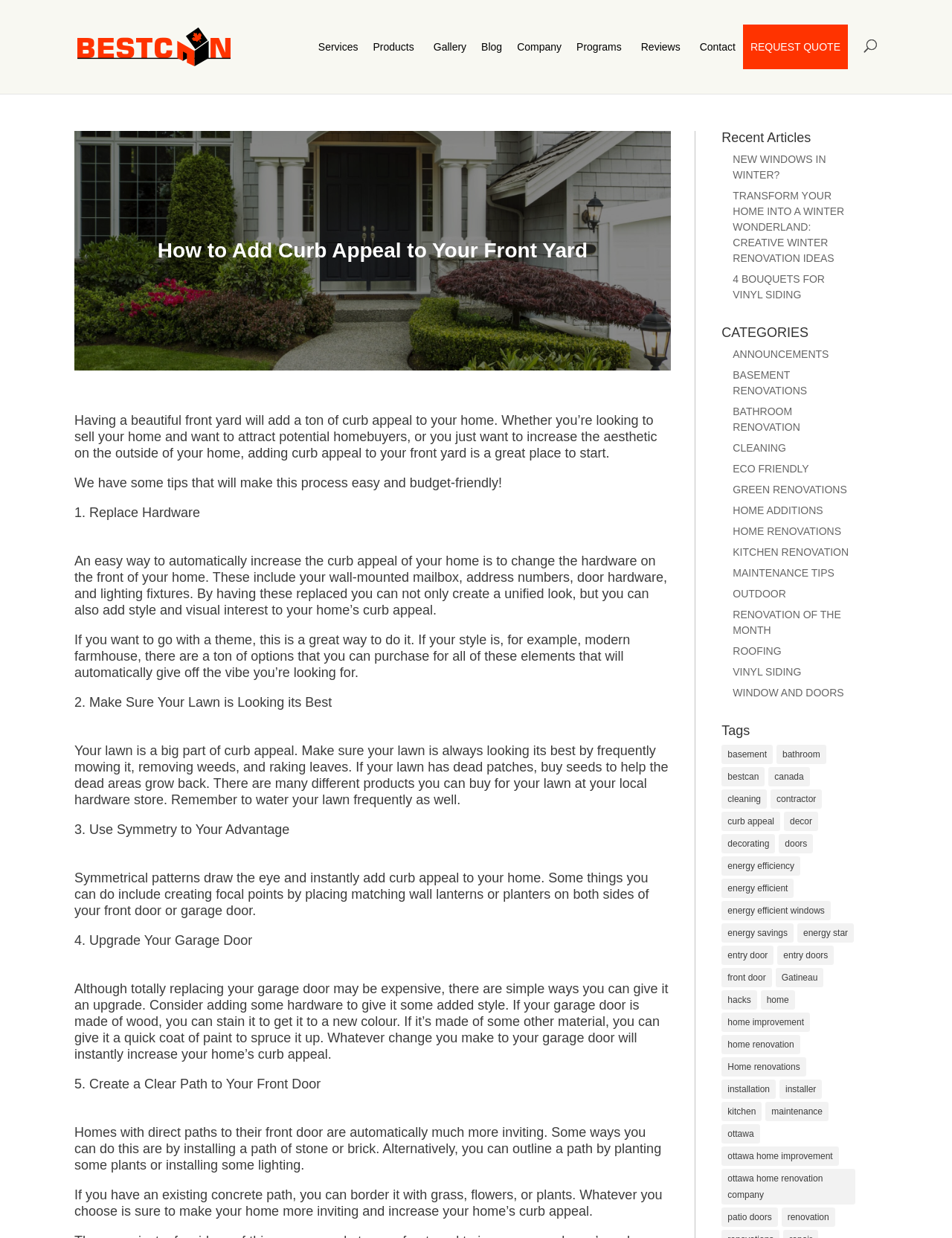Please identify the bounding box coordinates of the clickable region that I should interact with to perform the following instruction: "Click on 'Services'". The coordinates should be expressed as four float numbers between 0 and 1, i.e., [left, top, right, bottom].

[0.326, 0.02, 0.384, 0.056]